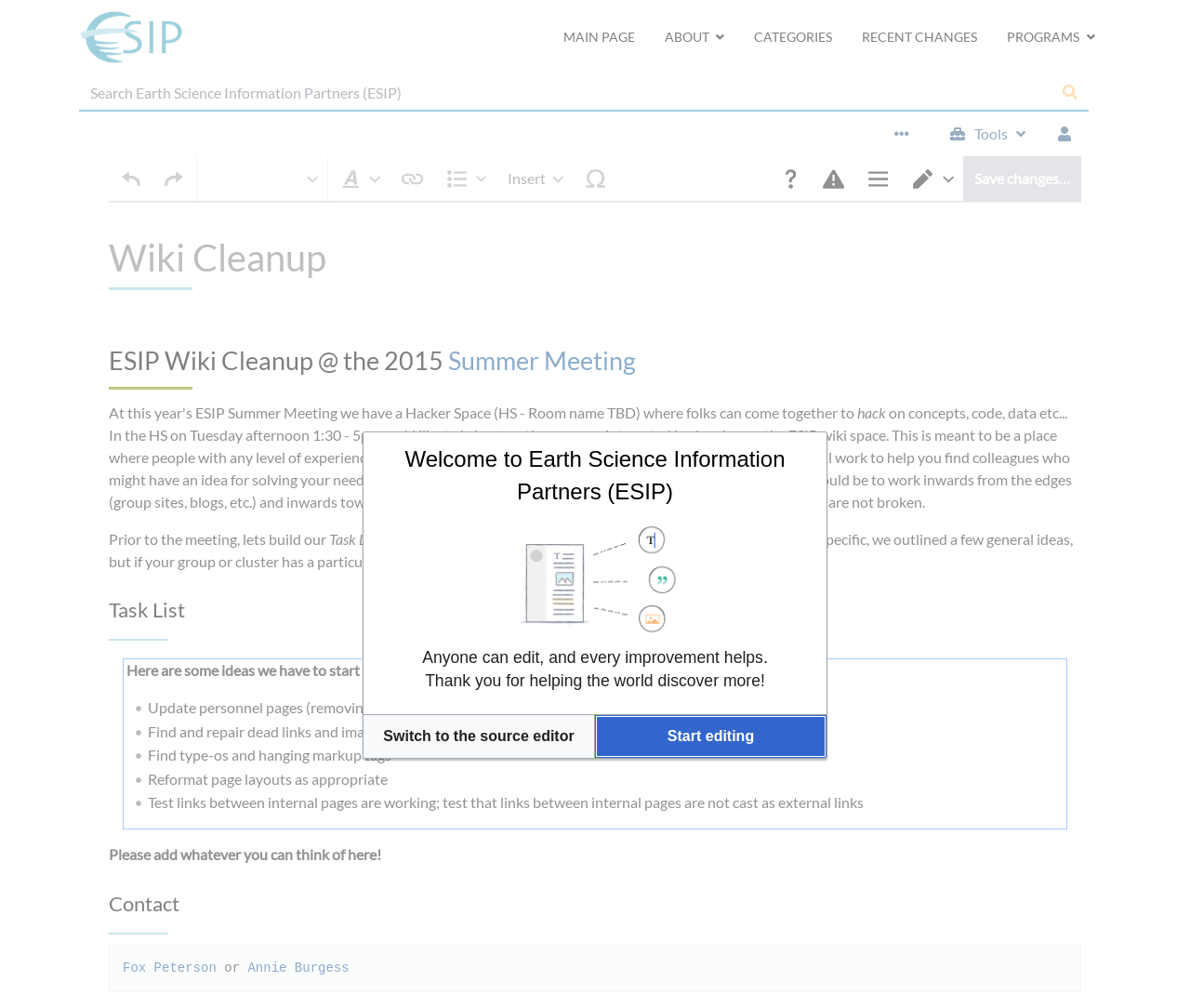Determine the bounding box coordinates of the clickable region to follow the instruction: "Go to the main page".

[0.461, 0.019, 0.546, 0.054]